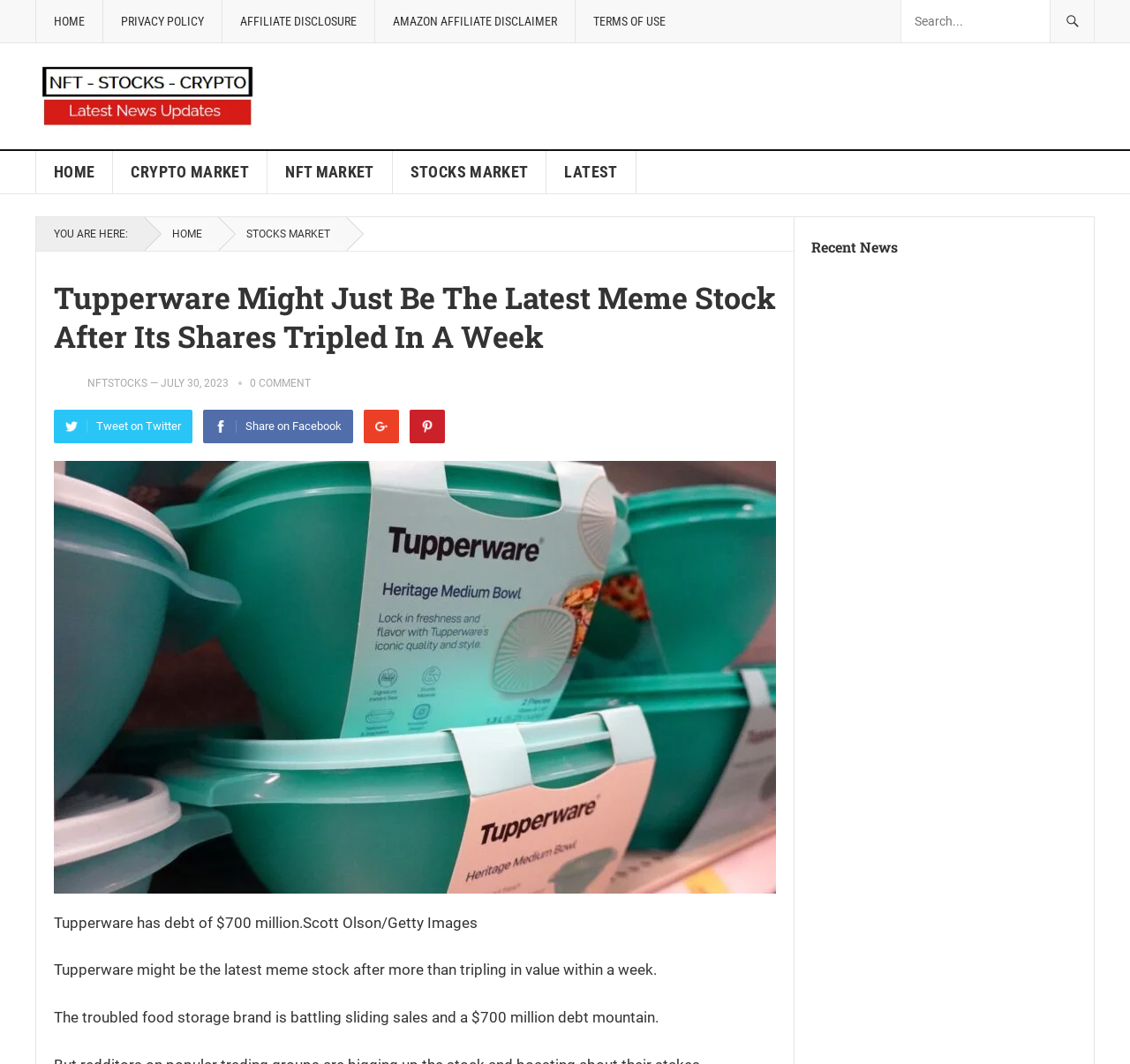Detail the features and information presented on the webpage.

The webpage appears to be a news article about Tupperware, a food storage brand, becoming a meme stock after its shares tripled in value within a week. 

At the top of the page, there are several links, including "HOME", "PRIVACY POLICY", "AFFILIATE DISCLOSURE", "AMAZON AFFILIATE DISCLAIMER", and "TERMS OF USE", aligned horizontally. Next to these links, there is a search box with a magnifying glass icon. 

Below these elements, there is a secondary navigation menu with links to "HOME", "CRYPTO MARKET", "NFT MARKET", "STOCKS MARKET", and "LATEST", also aligned horizontally. 

The main content of the page is a news article with a heading that reads "Tupperware Might Just Be The Latest Meme Stock After Its Shares Tripled In A Week". The article is accompanied by social media sharing links, including Twitter, Facebook, Google+, and Pinterest, each with its respective icon. 

The article itself is divided into several paragraphs, with the first paragraph mentioning Tupperware's debt of $700 million, accompanied by a Getty Images credit. The subsequent paragraphs discuss the company's struggles with sliding sales and its debt. 

On the right side of the page, there is a complementary section with a heading that reads "Recent News".